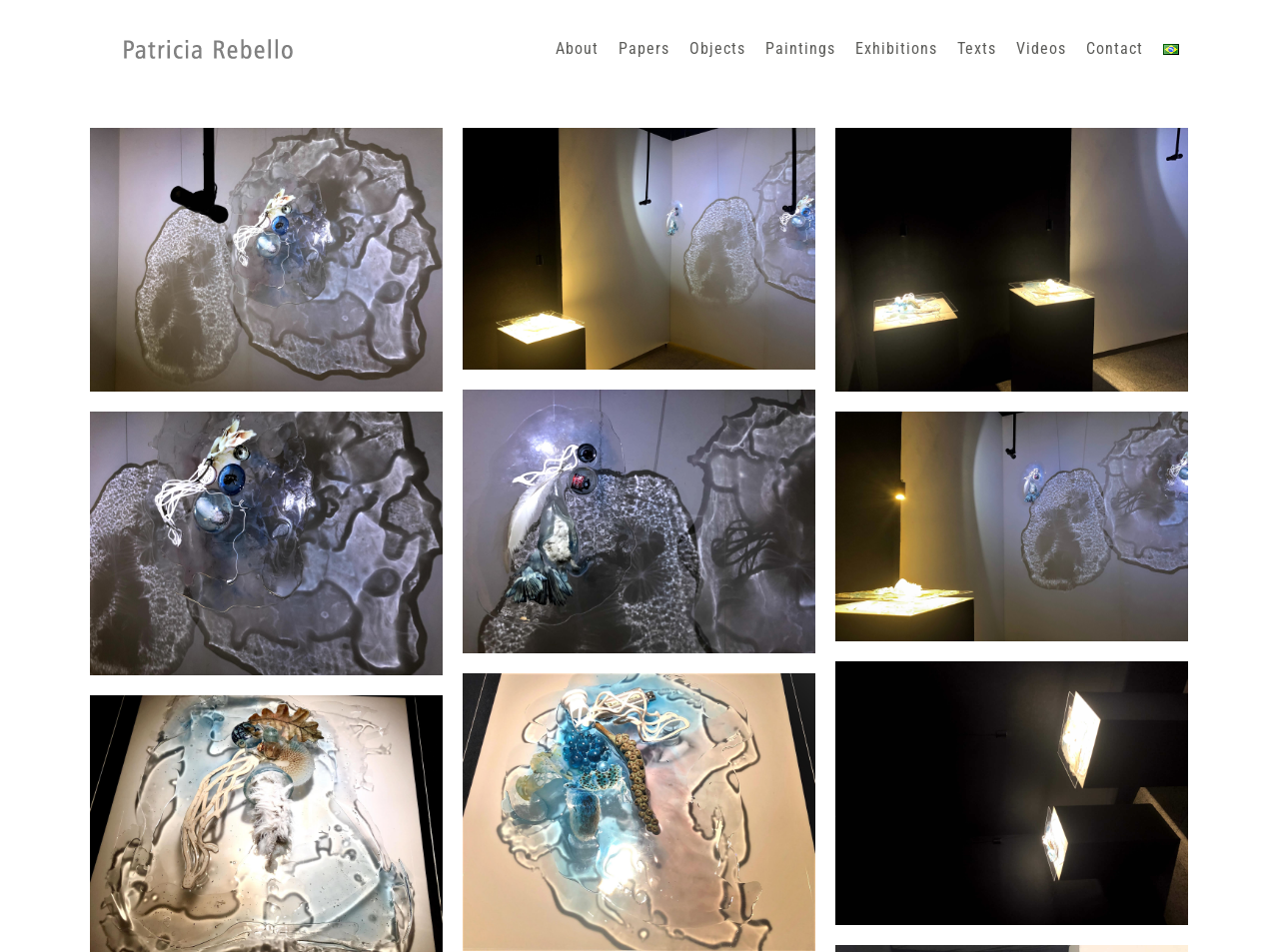Please identify the bounding box coordinates of the clickable area that will allow you to execute the instruction: "Read the Malawi Report1".

None